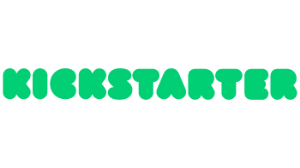Consider the image and give a detailed and elaborate answer to the question: 
What is the shape of the lettering in the Kickstarter logo?

The caption describes the lettering in the logo as 'rounded' and 'playful', implying that the shape of the lettering is curved and not angular.